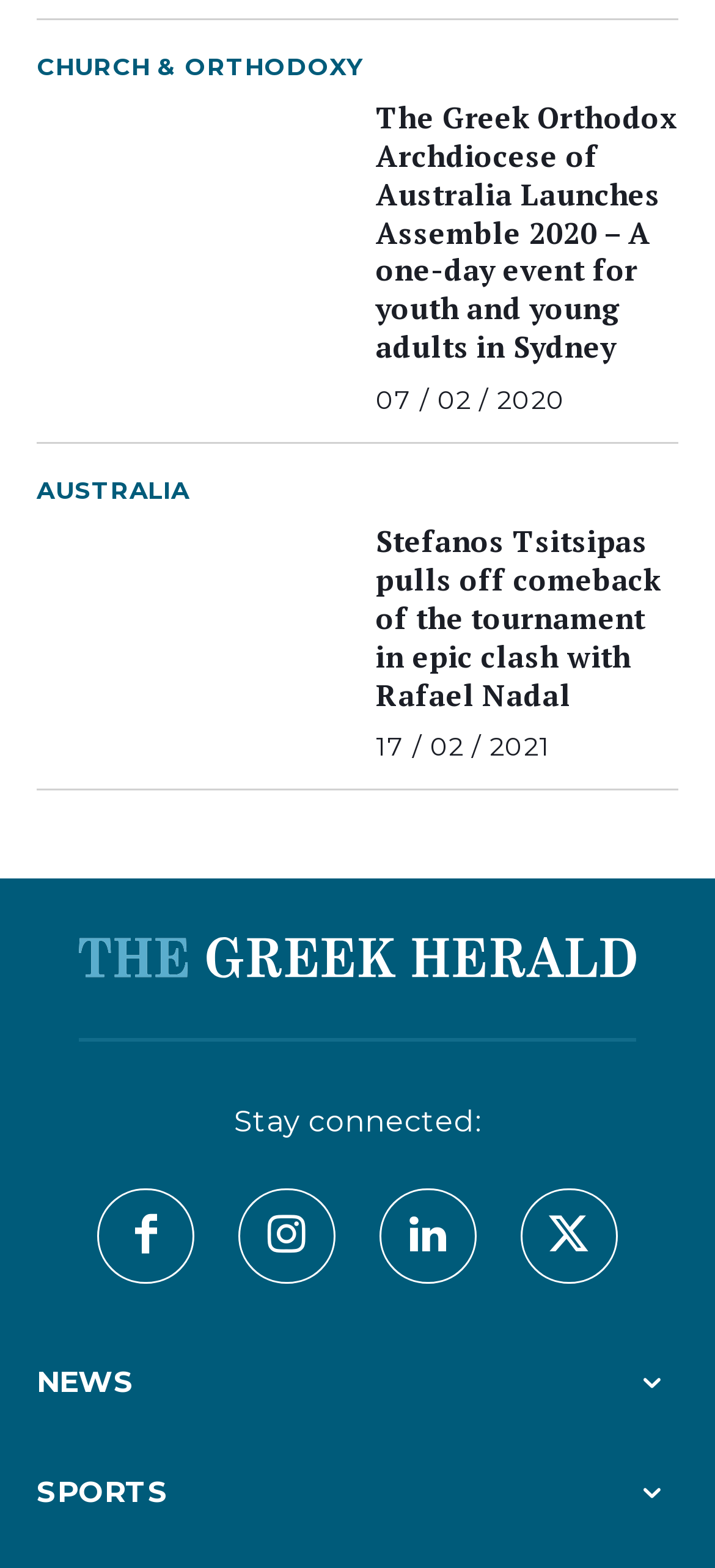Use a single word or phrase to answer the question: What is the topic of the second link?

Stefanos Tsitsipas